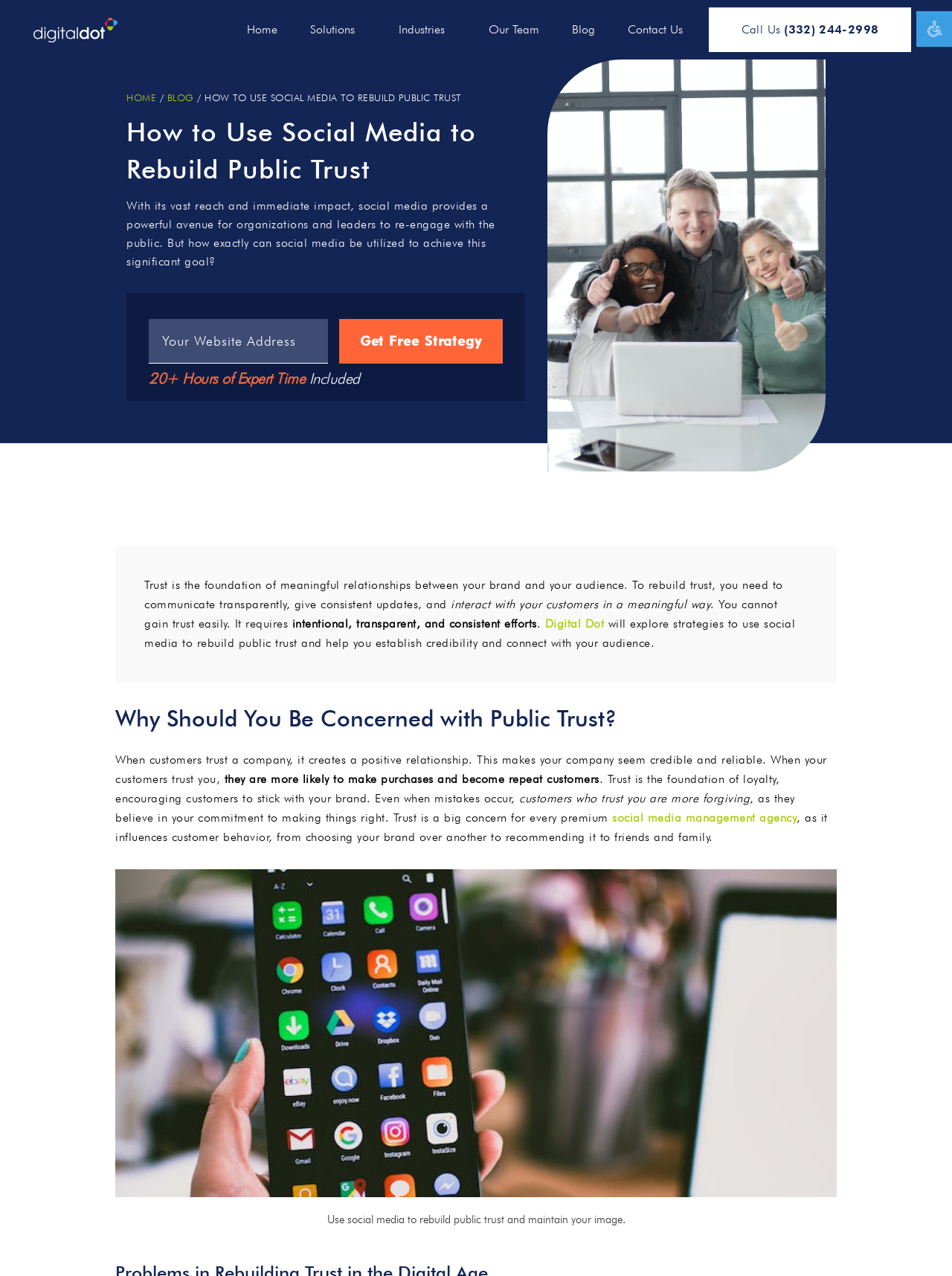Determine the bounding box coordinates for the HTML element described here: "Home".

[0.252, 0.011, 0.299, 0.036]